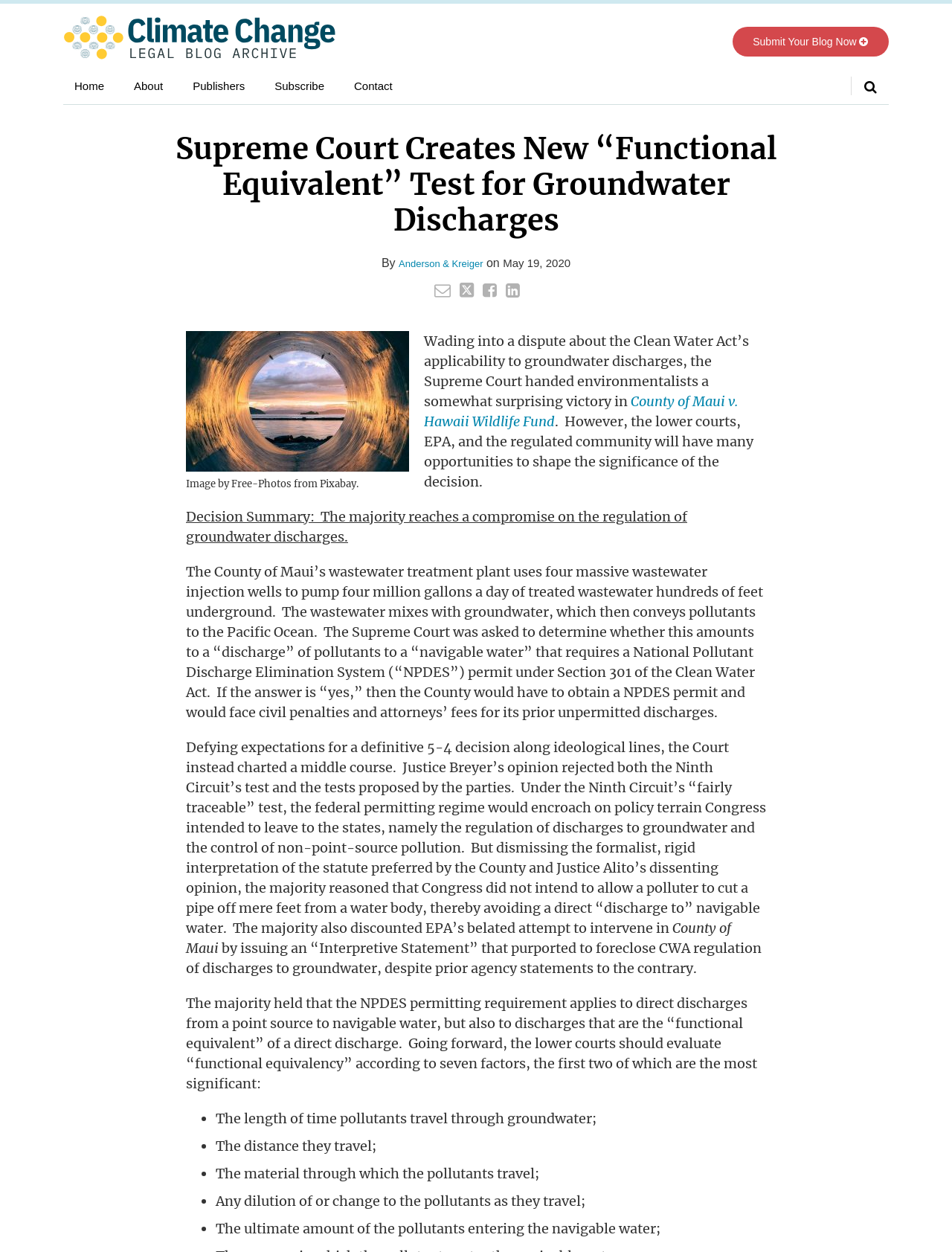Answer this question in one word or a short phrase: What is the name of the blog?

Climate Change Legal Blog Archive